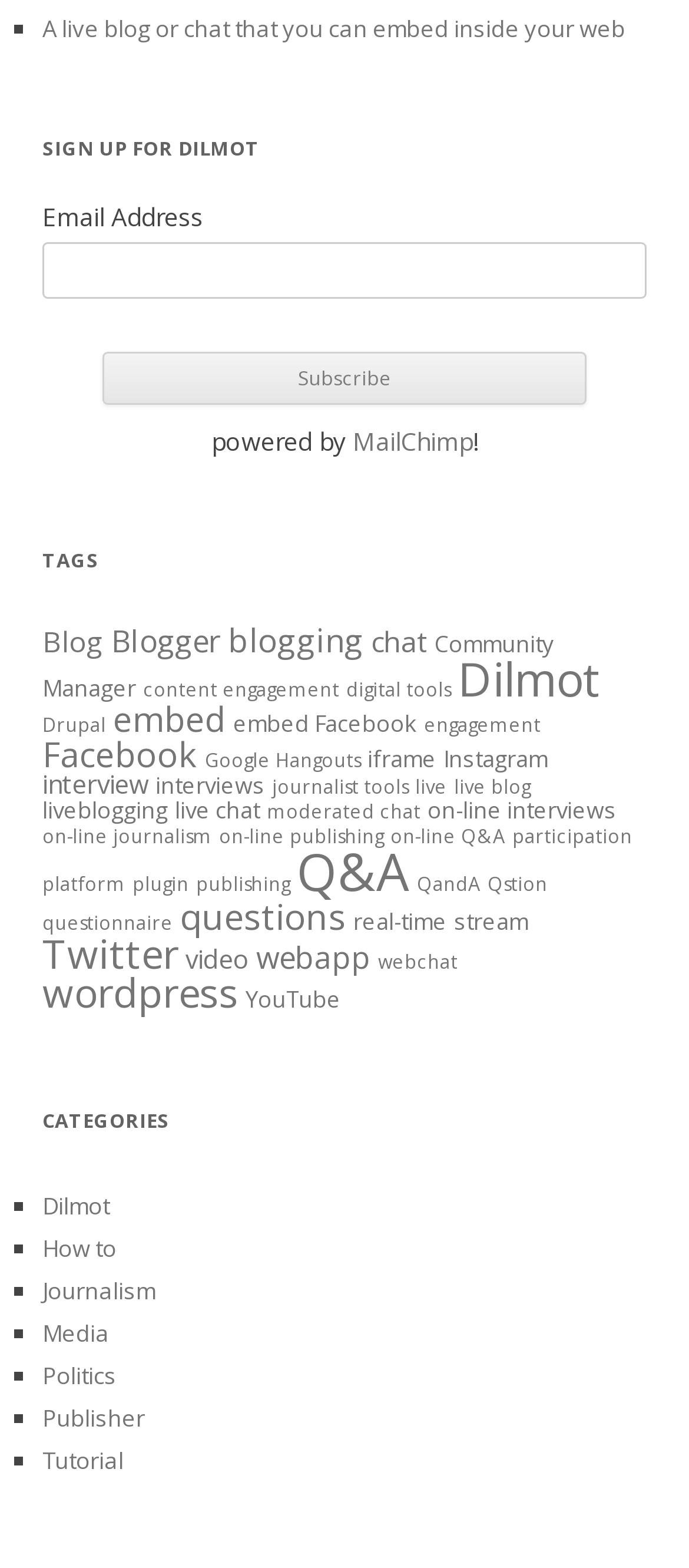What is the purpose of the 'Subscribe' button?
Using the image as a reference, answer the question in detail.

The 'Subscribe' button is located below the 'Email Address' textbox, which suggests that it is used to subscribe to Dilmot, likely a newsletter or updates from the website.